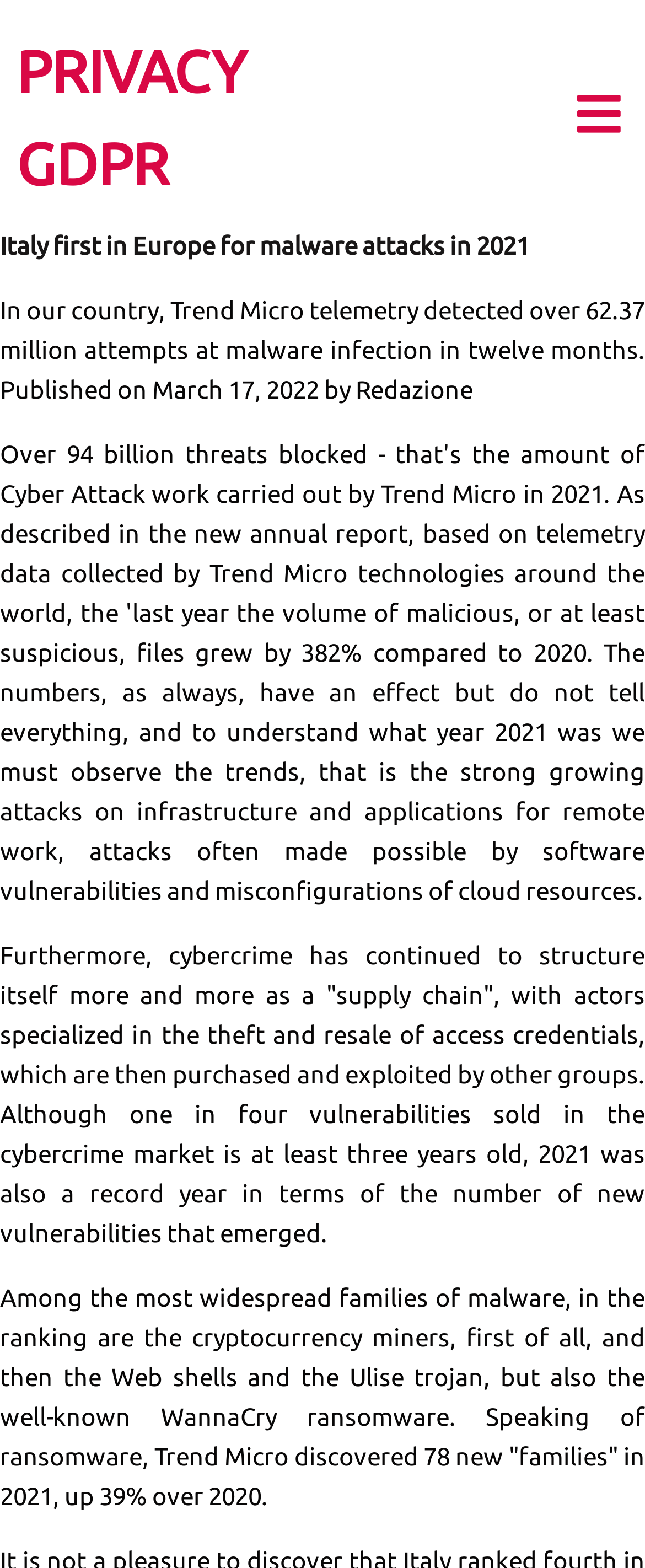Identify the bounding box coordinates for the UI element described as follows: "PRIVACY GDPR". Ensure the coordinates are four float numbers between 0 and 1, formatted as [left, top, right, bottom].

[0.026, 0.011, 0.474, 0.134]